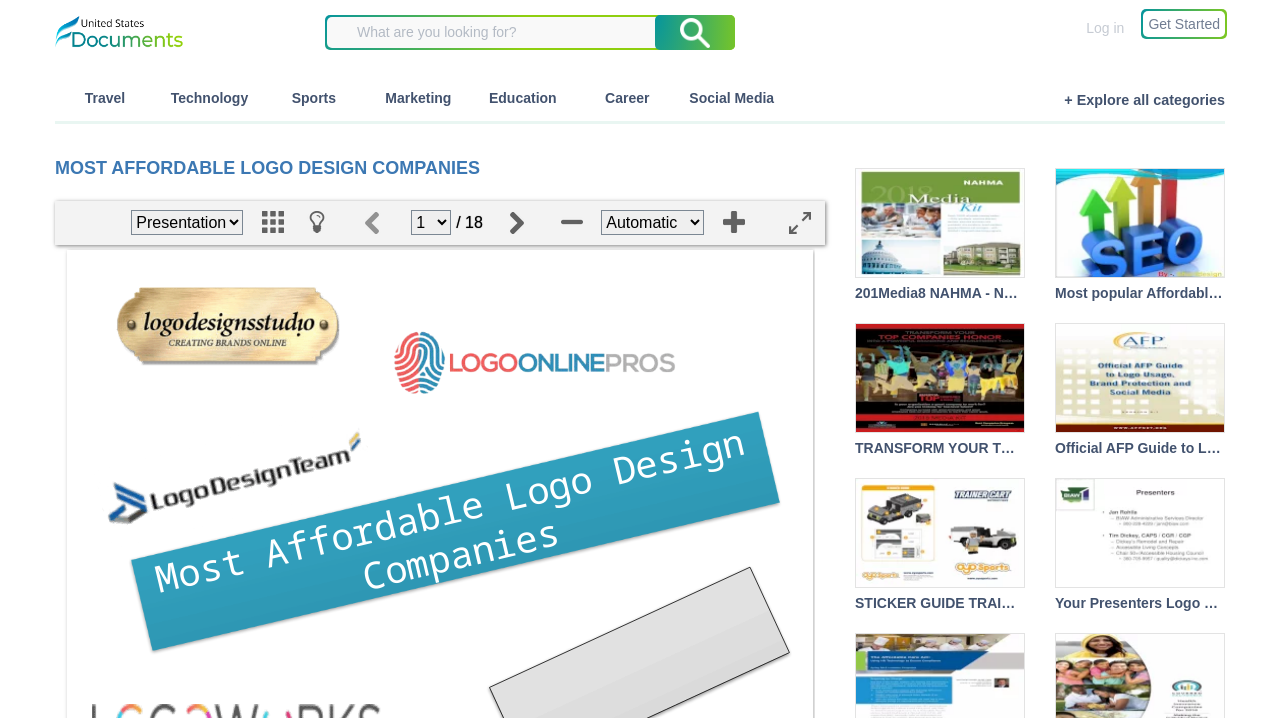Please determine the bounding box coordinates of the section I need to click to accomplish this instruction: "Click on the Travel category".

[0.066, 0.126, 0.098, 0.148]